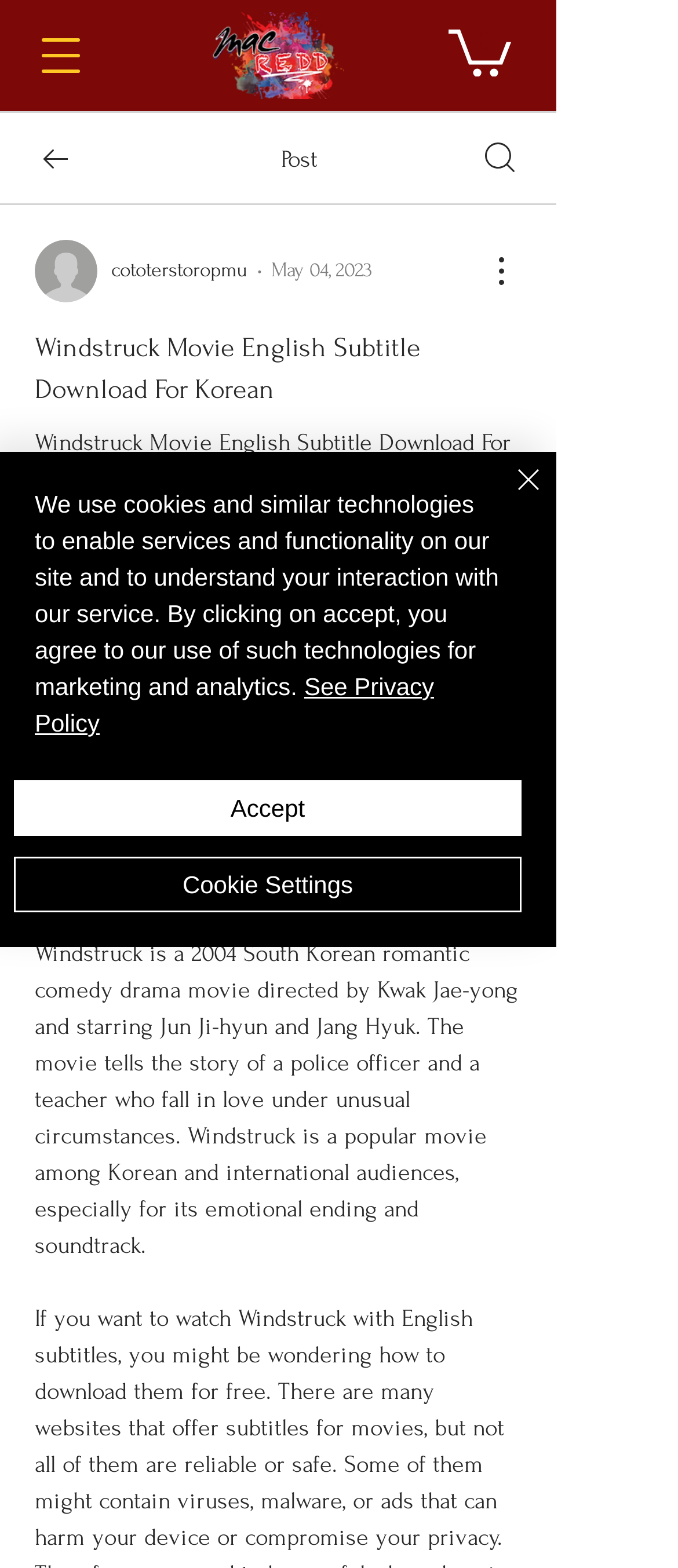What is the download link for the movie subtitle?
Give a single word or phrase answer based on the content of the image.

https://urllie.com/2tyNID